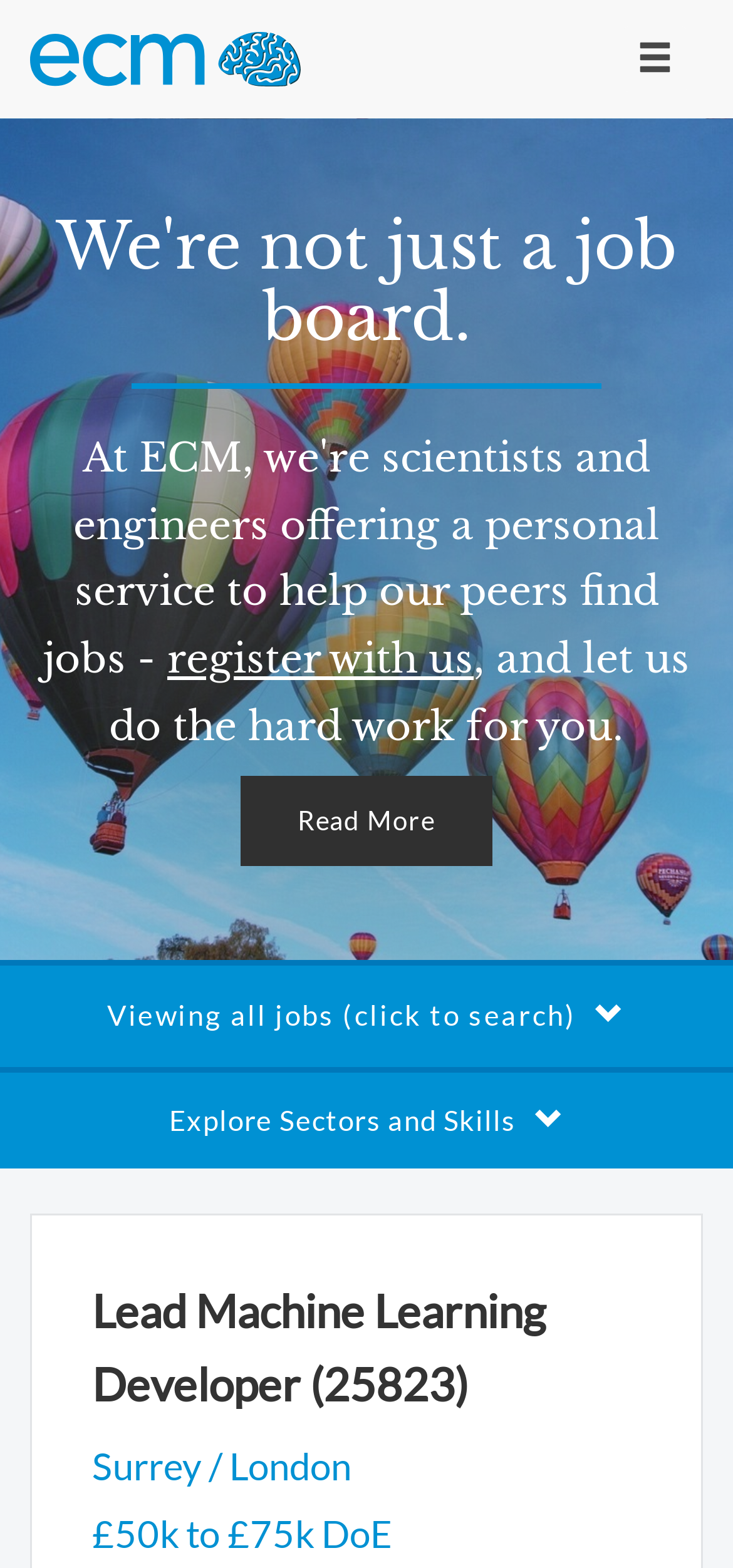Find the bounding box coordinates for the UI element that matches this description: "register with us".

[0.228, 0.405, 0.646, 0.436]